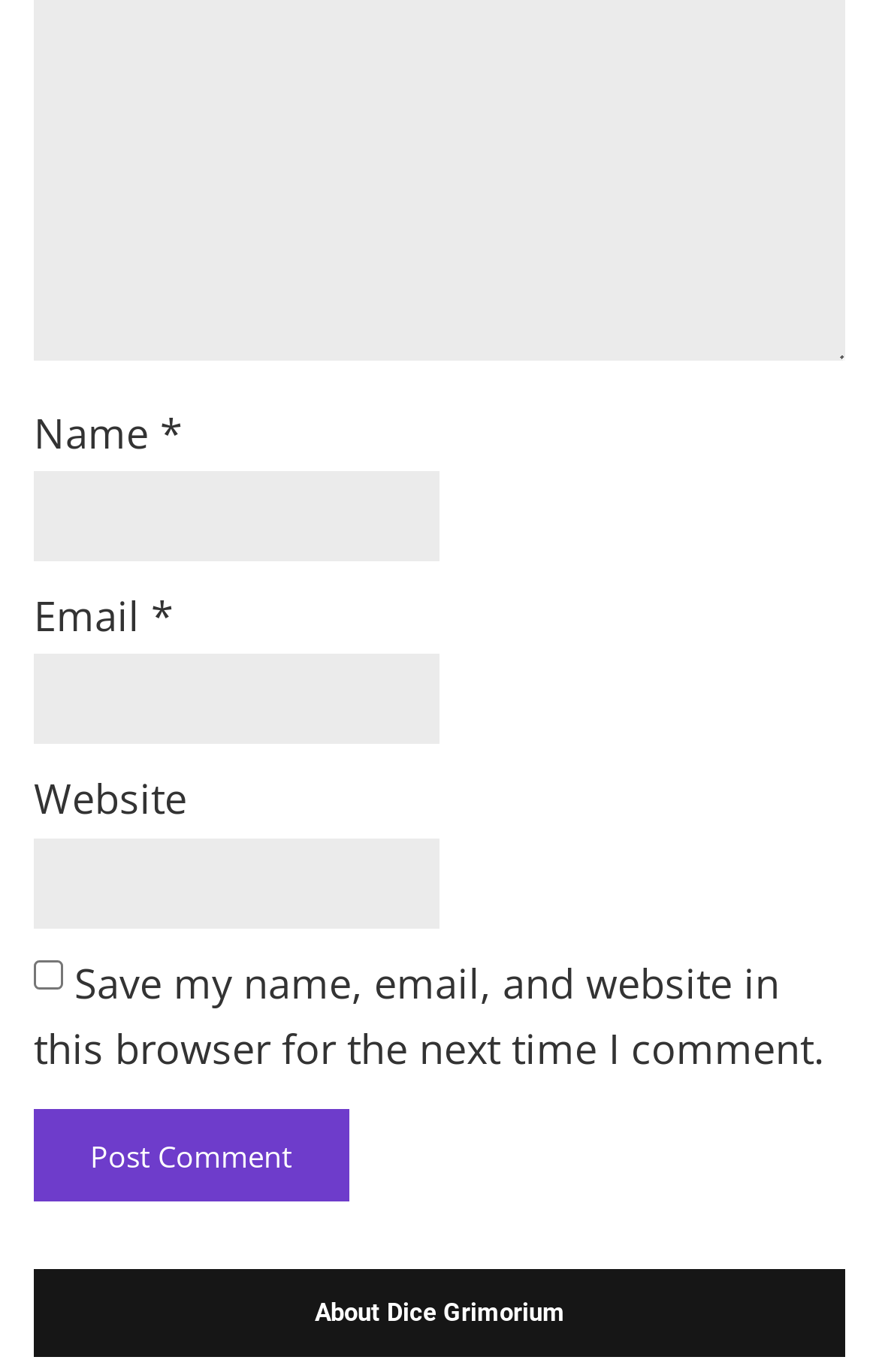What is the purpose of the checkbox?
Give a detailed explanation using the information visible in the image.

The checkbox is located below the 'Website' textbox and is labeled 'Save my name, email, and website in this browser for the next time I comment.' This suggests that its purpose is to save the user's comment information for future use.